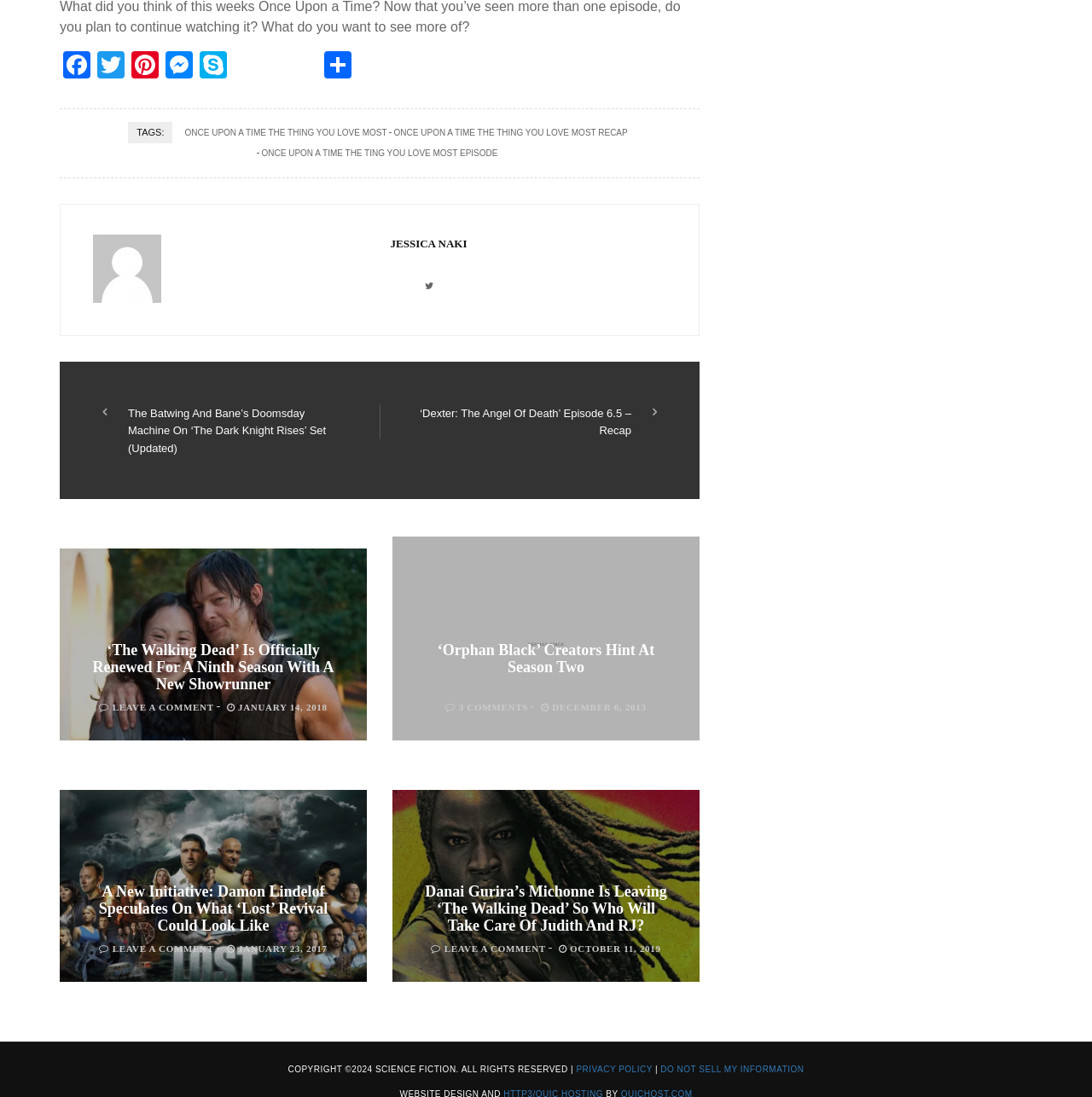Please specify the bounding box coordinates in the format (top-left x, top-left y, bottom-right x, bottom-right y), with values ranging from 0 to 1. Identify the bounding box for the UI component described as follows: parent_node: Facebook

[0.281, 0.048, 0.294, 0.073]